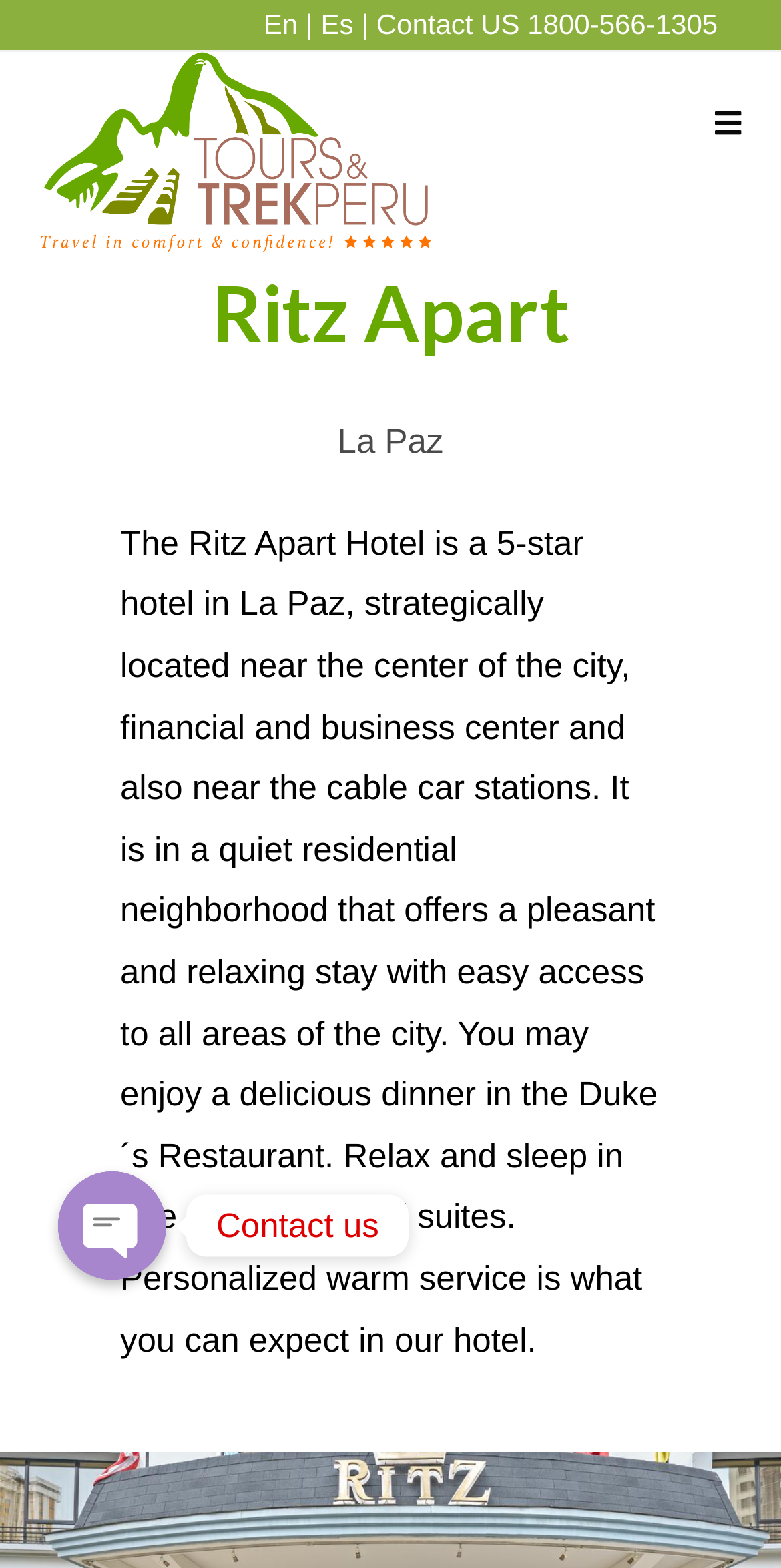Offer a detailed account of what is visible on the webpage.

The webpage is about Ritz Apart dpuf, a hotel in Cusco, Peru, offered by ToursTrekPeru. At the top left, there are three language options: English, Spanish, and a separator. Next to them, there is a "Contact US" link and a phone number, 1800-566-1305. 

Below the language options, there is a table with a logo of ToursTrekPeru | Cusco, which is an image. On the top right, there is a "Mobile Menu" link.

The main content starts with a heading "Ritz Apart" at the top center of the page. Below the heading, there is a paragraph describing the hotel, located in La Paz, near the city center and financial district. The hotel offers a pleasant stay, a restaurant, and personalized service. 

To the left of the paragraph, there is a static text "La Paz". Below the paragraph, there is an image slider with a description "Image Slider 2". 

At the bottom left, there are two identical links and a button with an image. Next to them, there is a "Contact us" text.